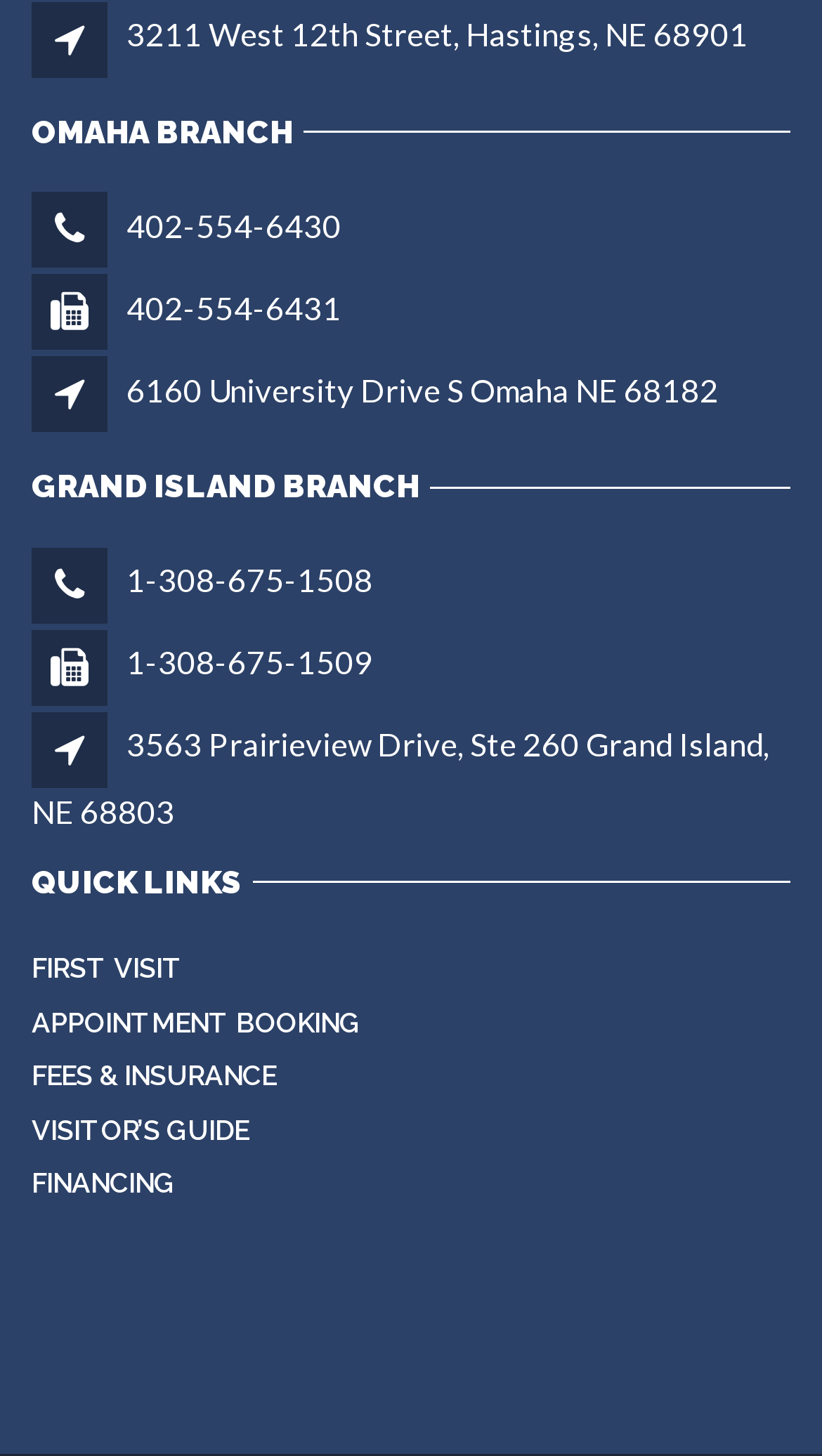Pinpoint the bounding box coordinates of the clickable area necessary to execute the following instruction: "go to GRAND ISLAND BRANCH". The coordinates should be given as four float numbers between 0 and 1, namely [left, top, right, bottom].

[0.038, 0.323, 0.962, 0.347]